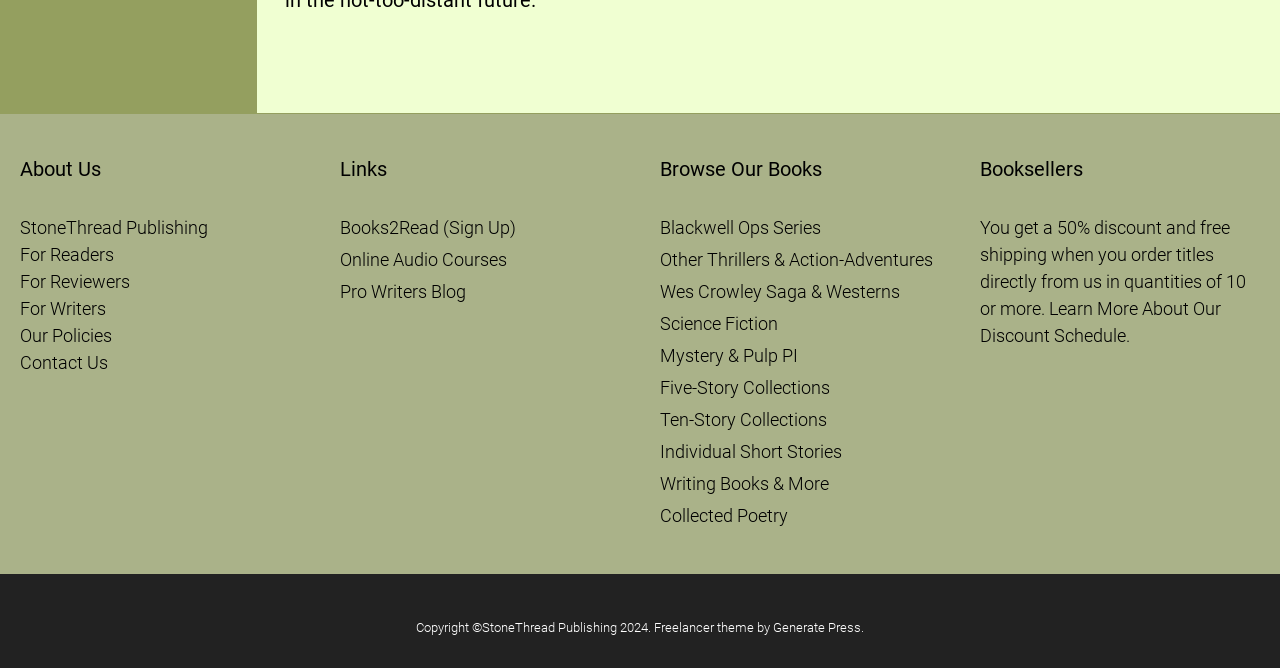What is the discount offered to booksellers?
Based on the visual content, answer with a single word or a brief phrase.

50% discount and free shipping